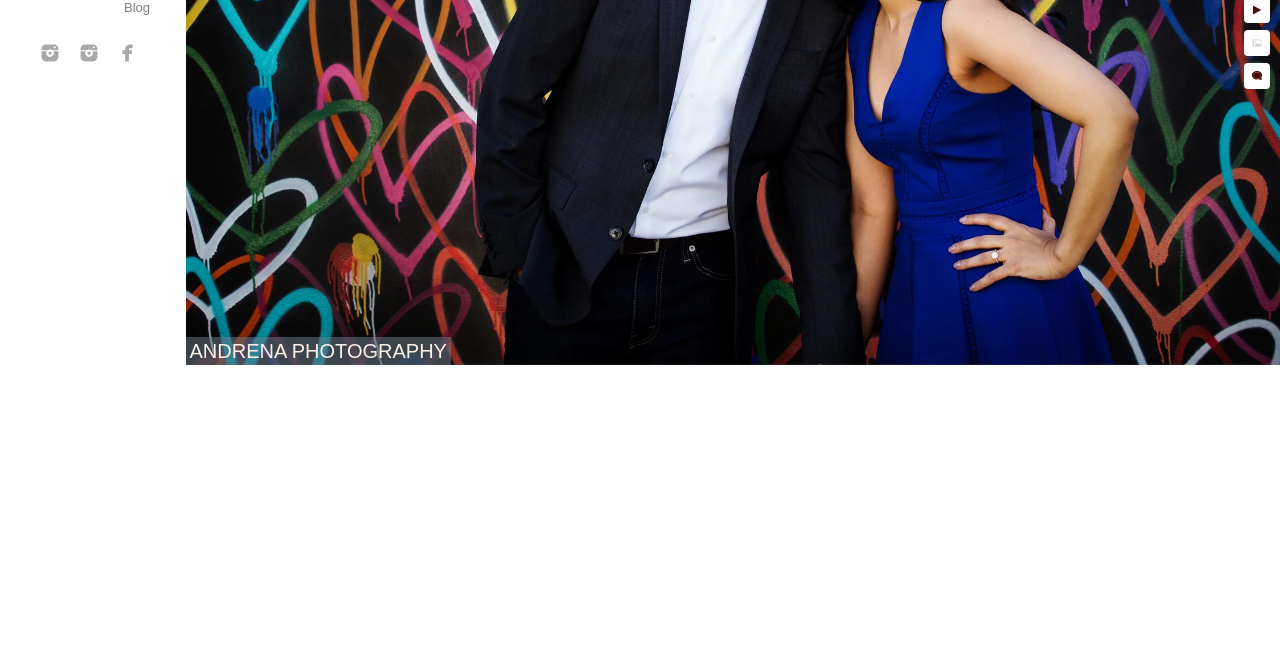Determine the bounding box coordinates of the UI element described by: "Concerned About Your Fat-Loved-One's Health?".

None